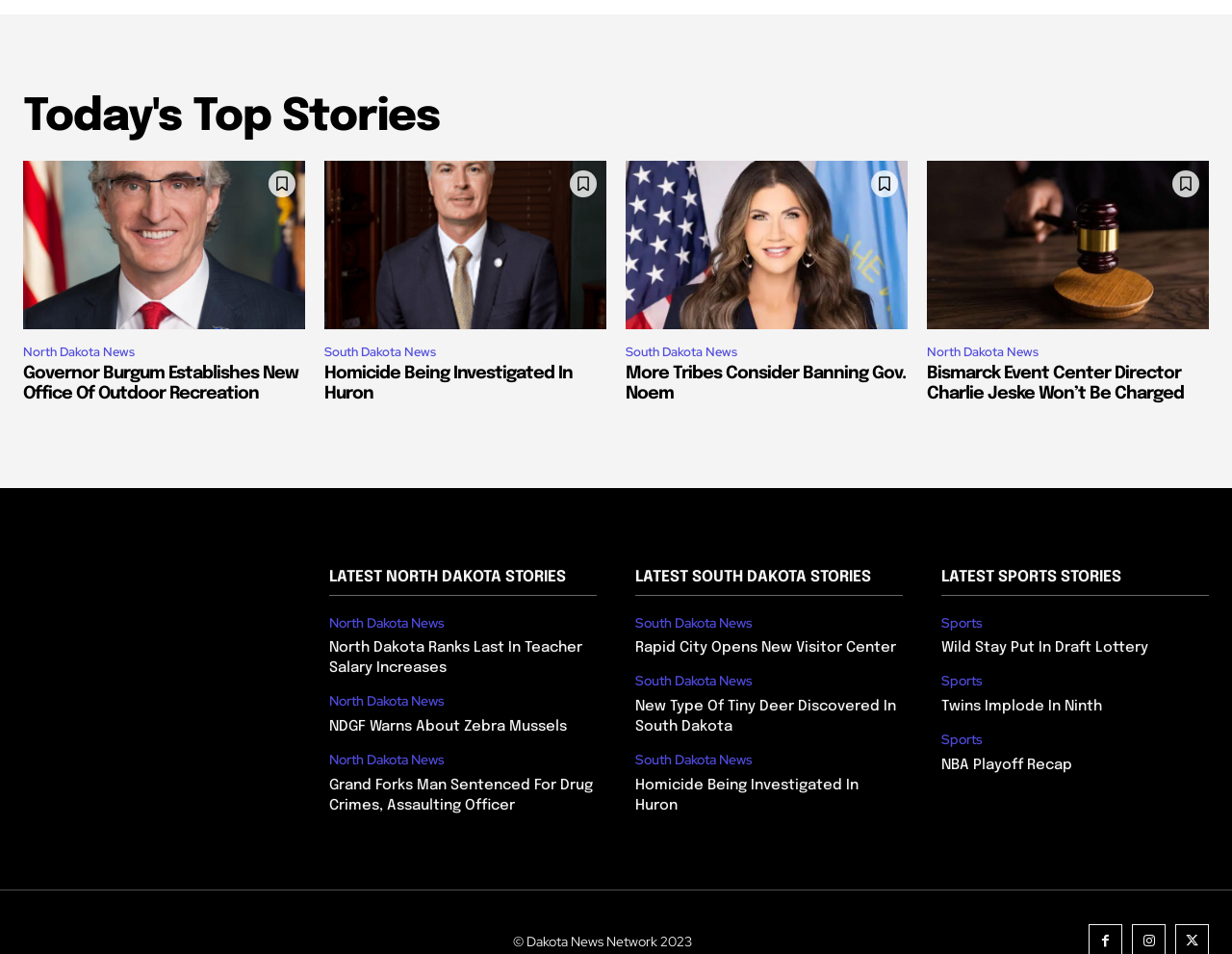How many news categories are there?
Based on the image, answer the question in a detailed manner.

There are three categories of news: North Dakota News, South Dakota News, and Sports. These categories are indicated by the headings 'LATEST NORTH DAKOTA STORIES', 'LATEST SOUTH DAKOTA STORIES', and 'LATEST SPORTS STORIES'.